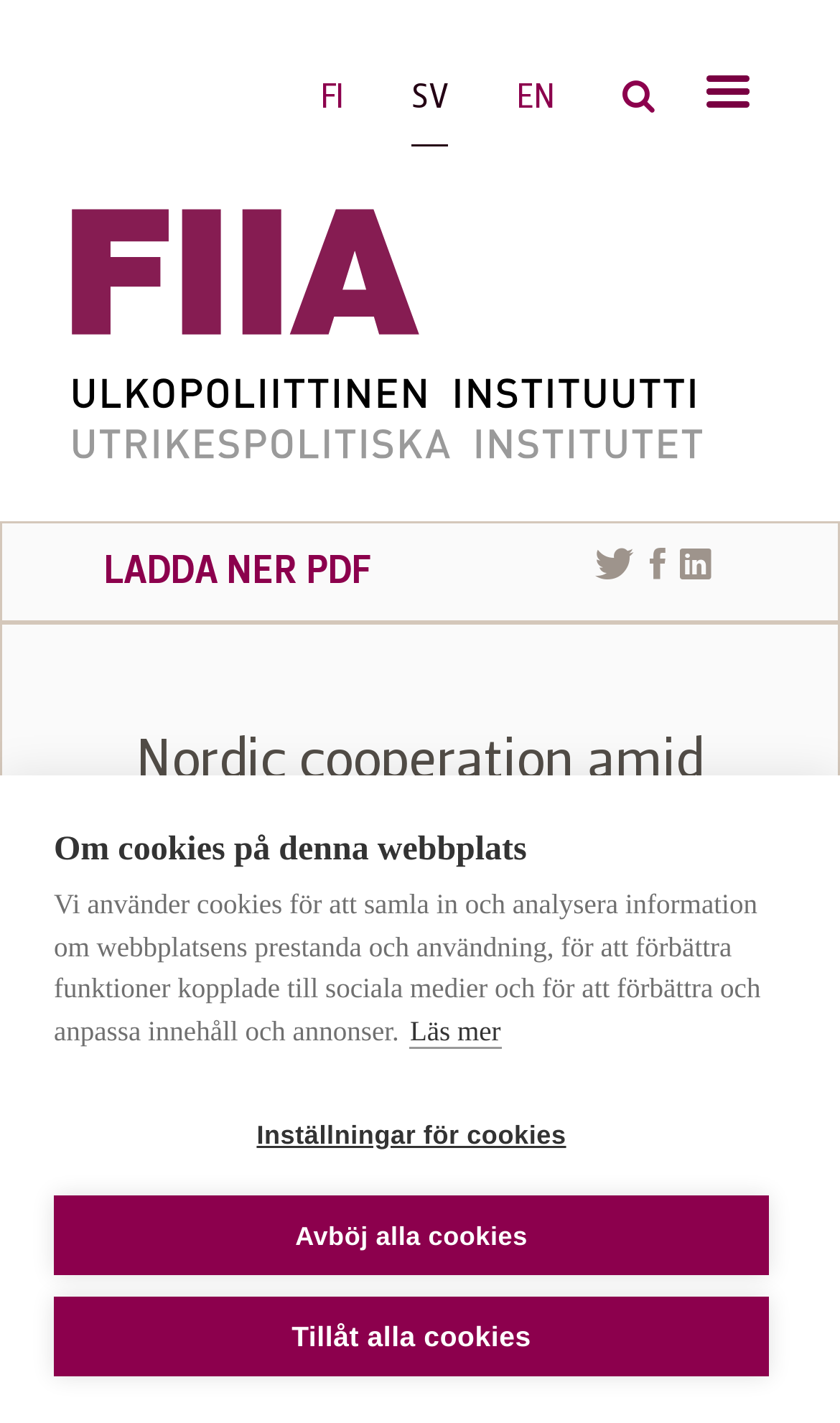Locate the bounding box coordinates of the element's region that should be clicked to carry out the following instruction: "Switch to English". The coordinates need to be four float numbers between 0 and 1, i.e., [left, top, right, bottom].

[0.615, 0.038, 0.659, 0.101]